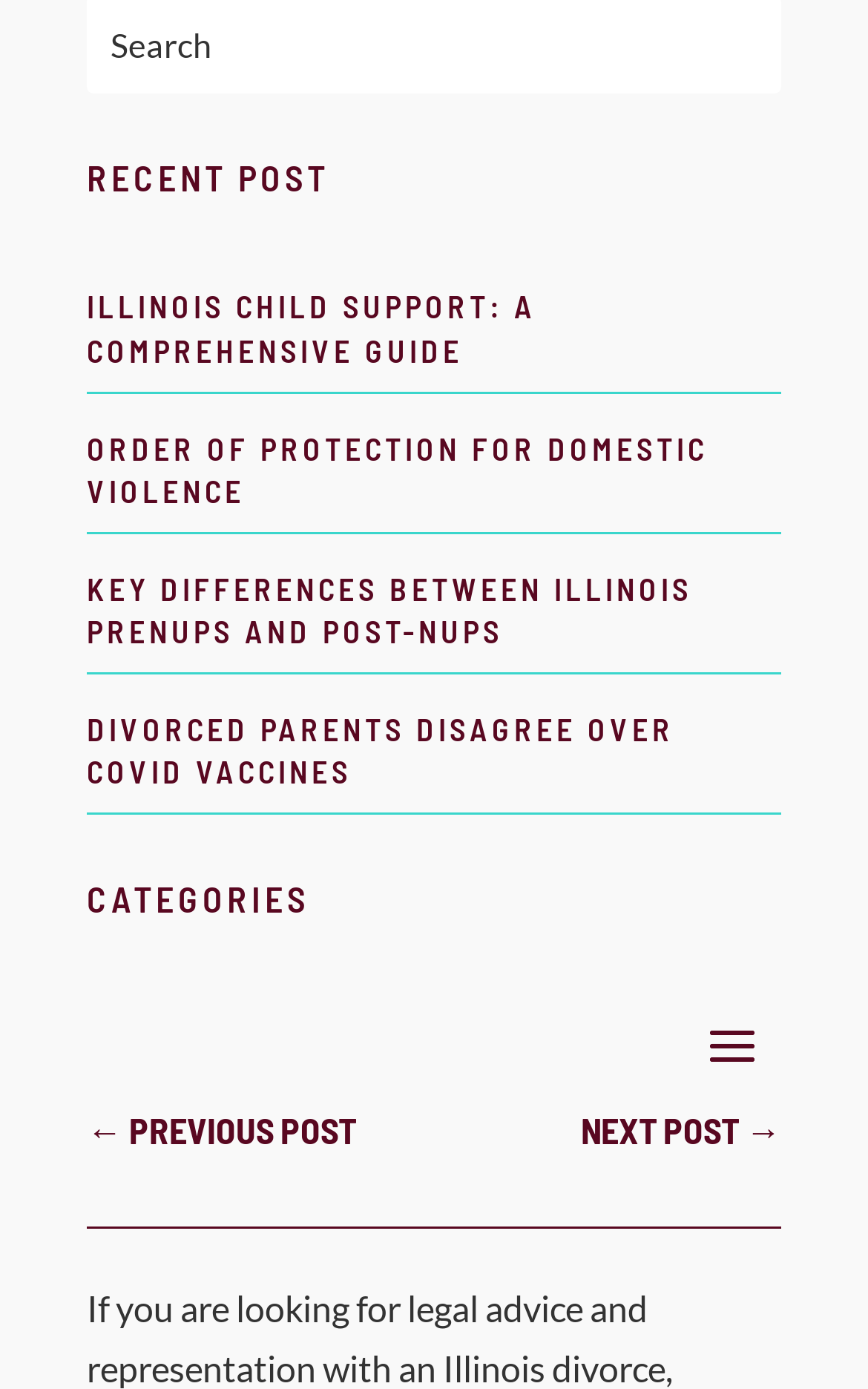What is the title of the first article?
Based on the image, respond with a single word or phrase.

ILLINOIS CHILD SUPPORT: A COMPREHENSIVE GUIDE